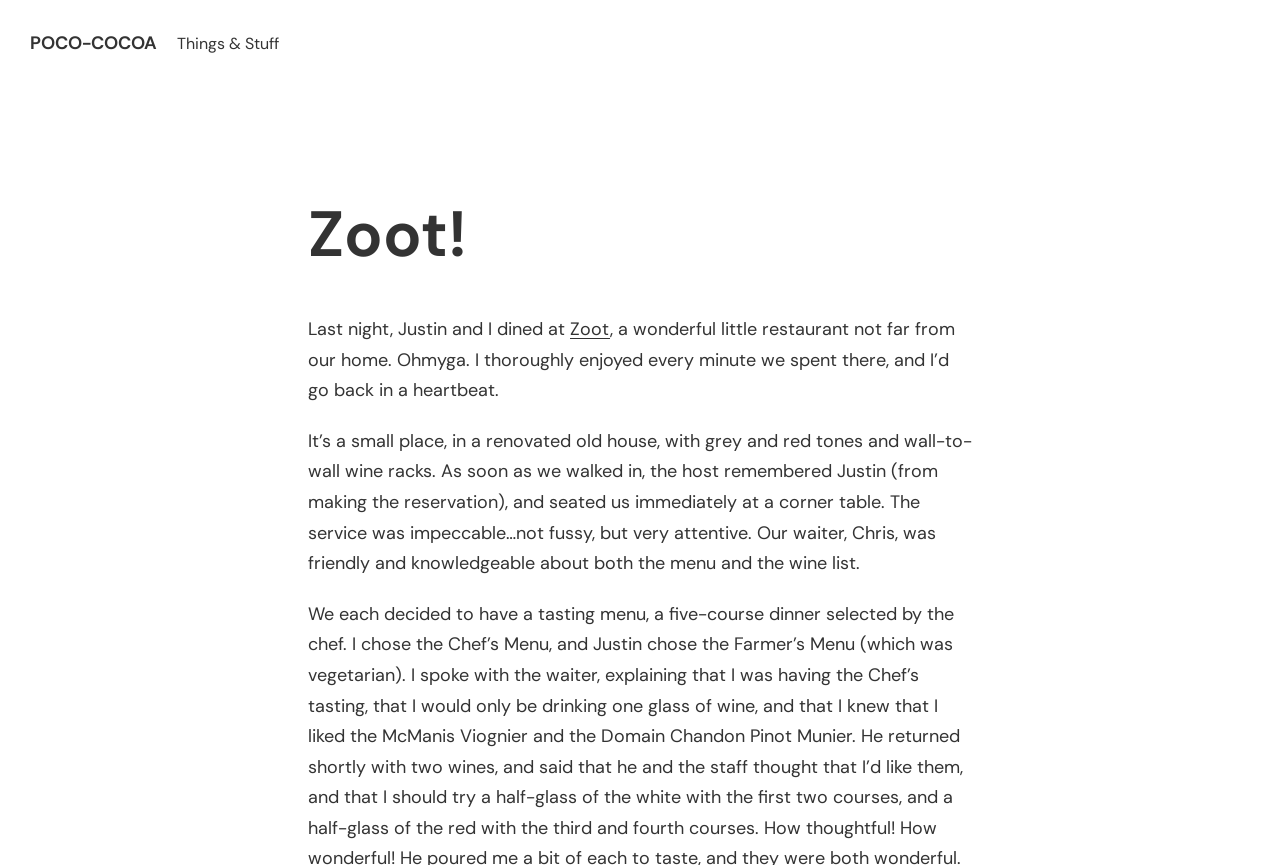Predict the bounding box coordinates for the UI element described as: "Zoot". The coordinates should be four float numbers between 0 and 1, presented as [left, top, right, bottom].

[0.445, 0.366, 0.477, 0.394]